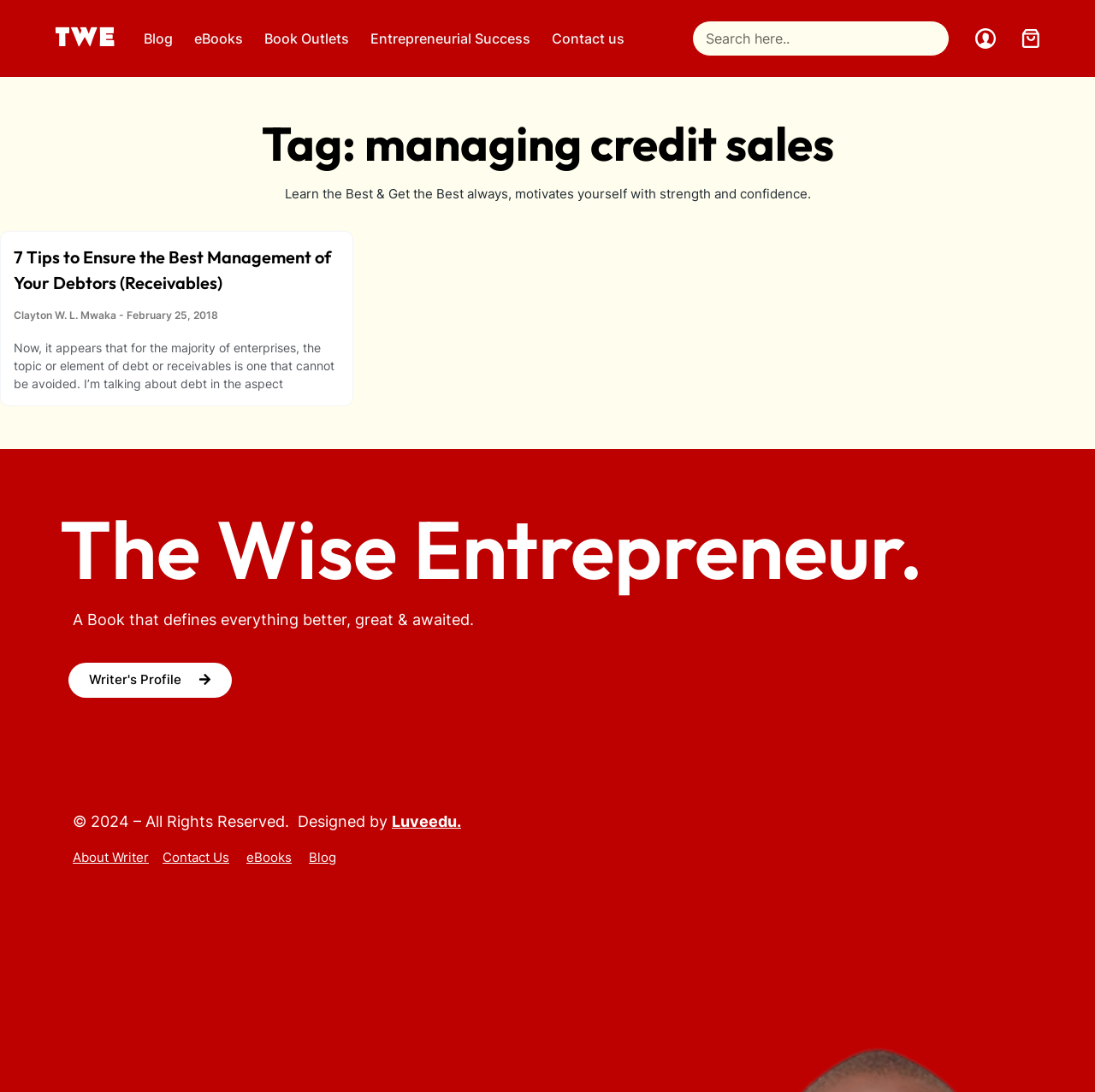Locate the bounding box coordinates of the area that needs to be clicked to fulfill the following instruction: "Login to the website". The coordinates should be in the format of four float numbers between 0 and 1, namely [left, top, right, bottom].

[0.891, 0.026, 0.909, 0.045]